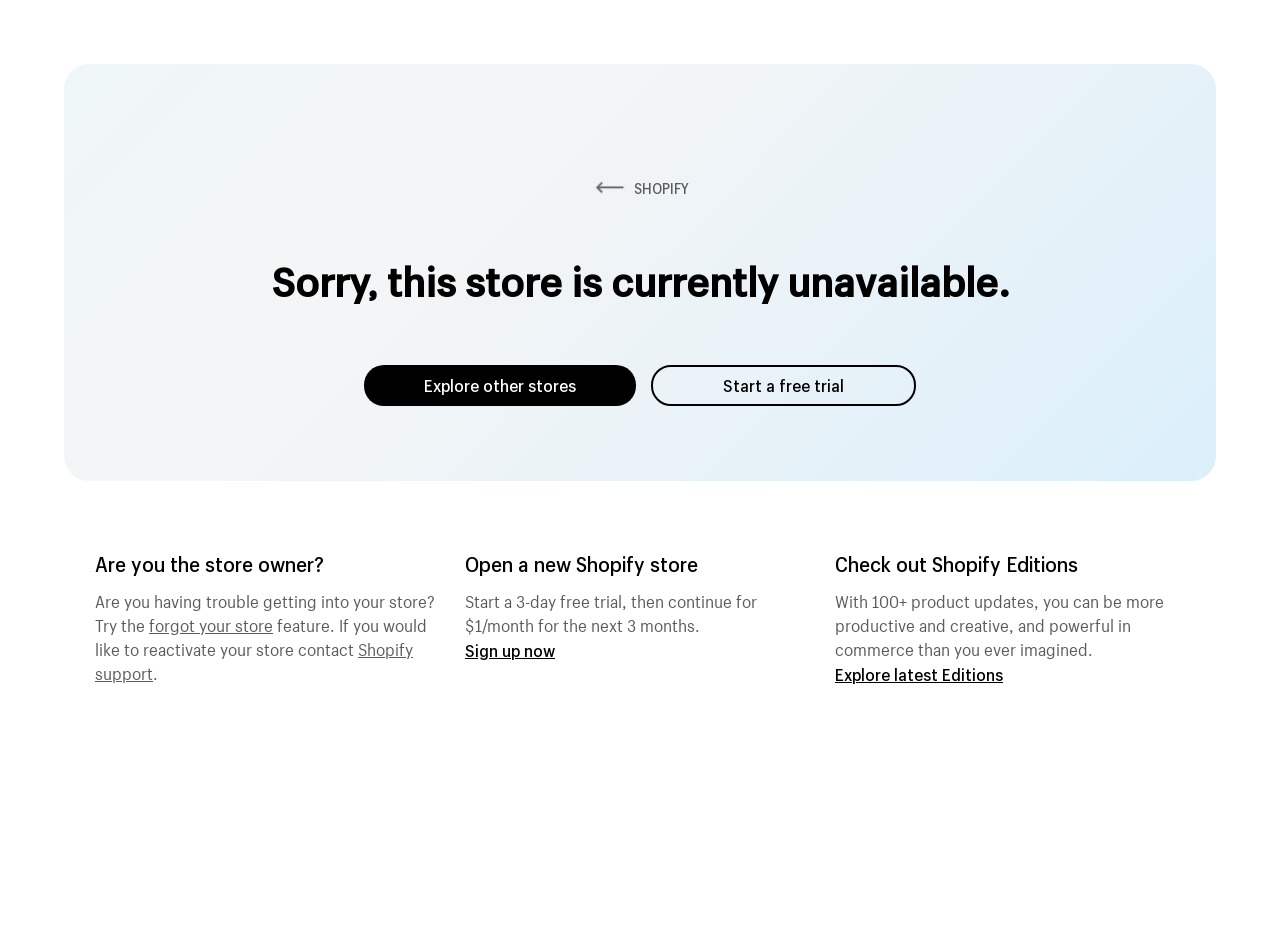Determine the bounding box coordinates (top-left x, top-left y, bottom-right x, bottom-right y) of the UI element described in the following text: SHOPIFY

[0.462, 0.188, 0.538, 0.208]